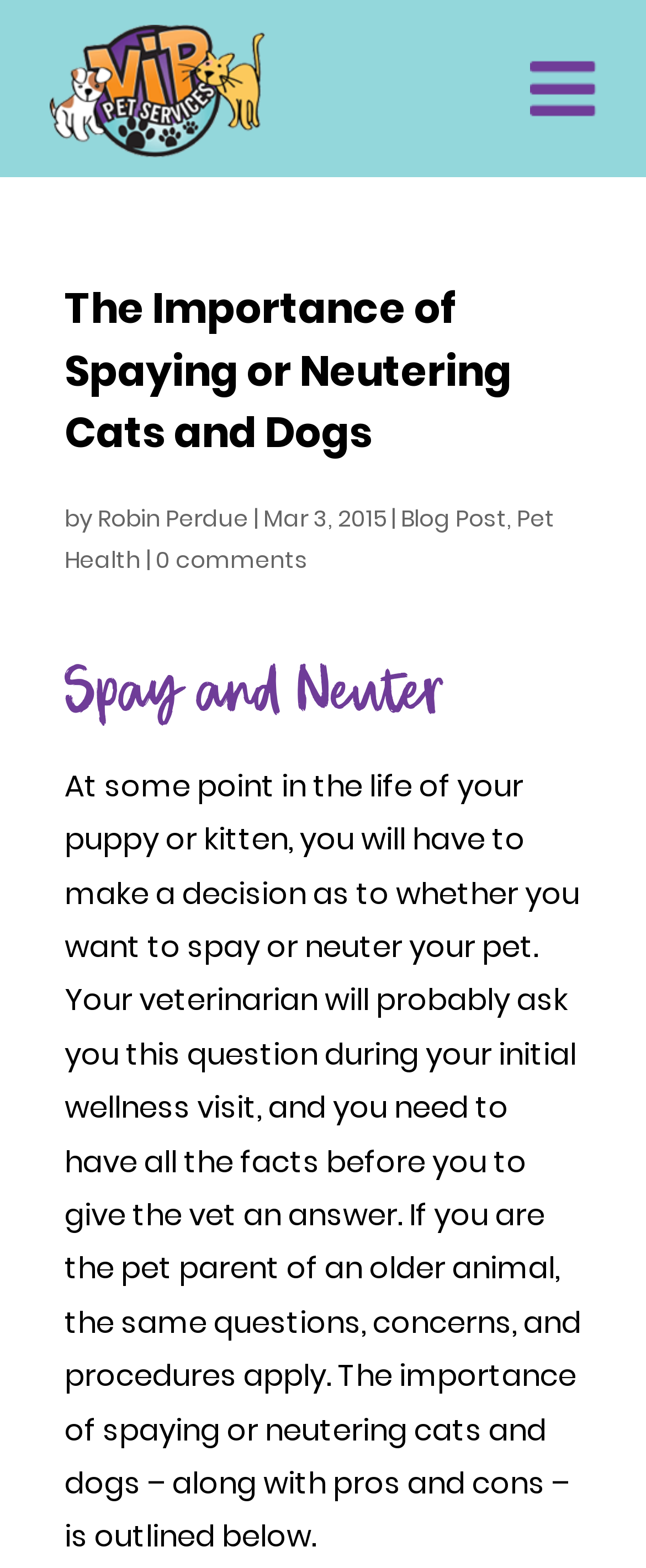What is the topic of the blog post?
Refer to the screenshot and answer in one word or phrase.

Spaying or neutering pets